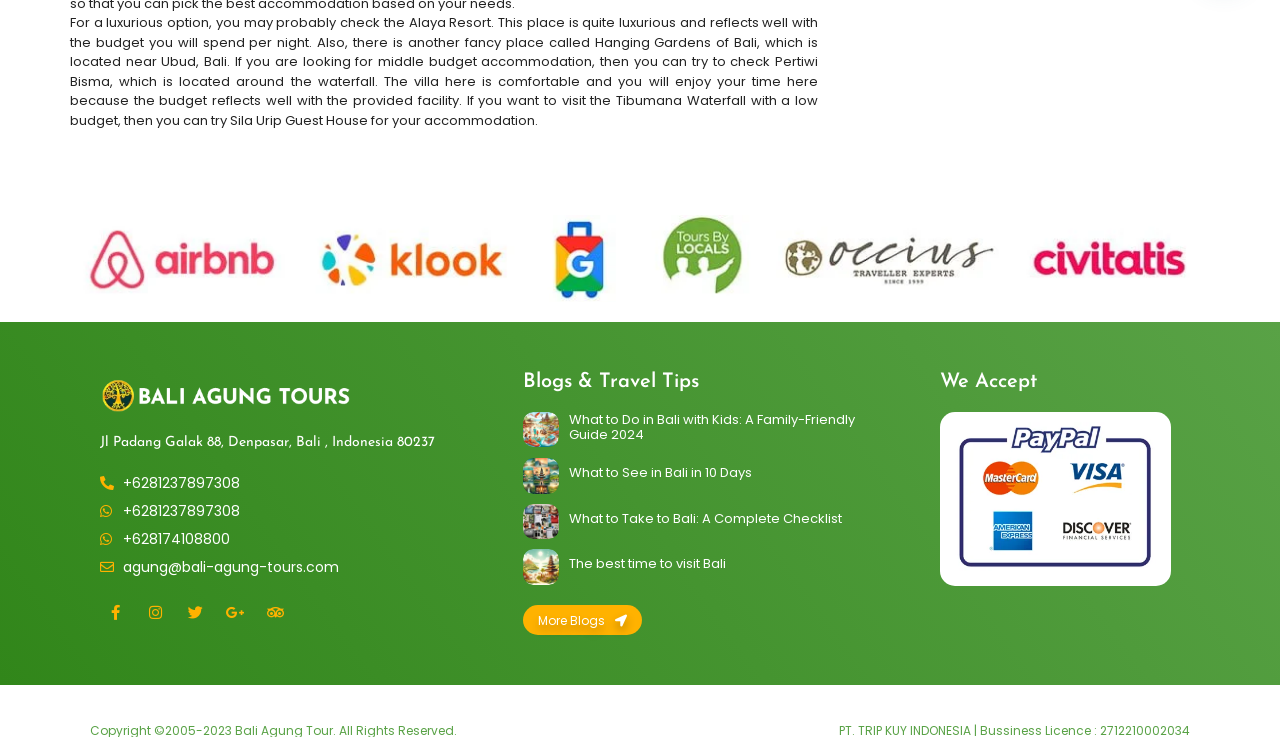Indicate the bounding box coordinates of the element that must be clicked to execute the instruction: "Visit Facebook page". The coordinates should be given as four float numbers between 0 and 1, i.e., [left, top, right, bottom].

[0.078, 0.811, 0.102, 0.852]